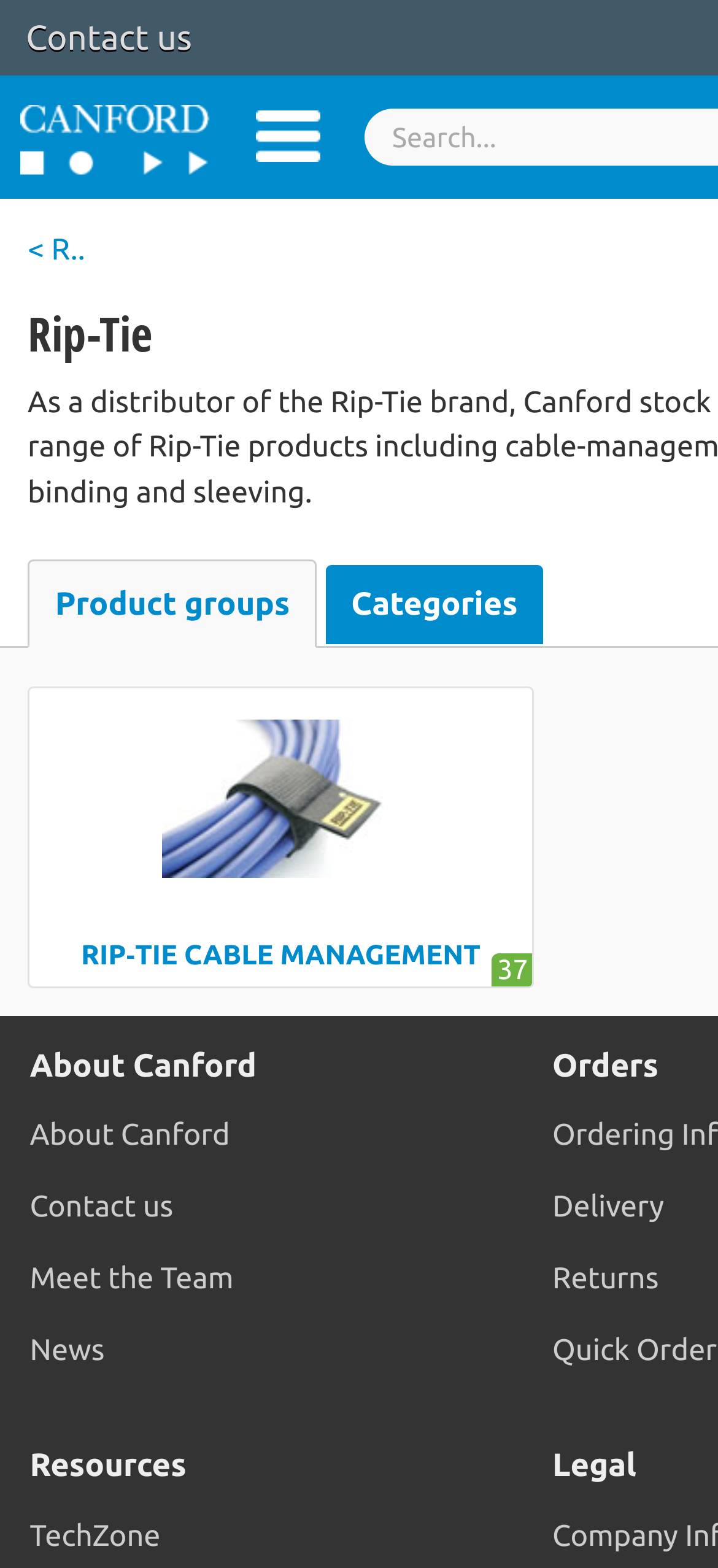Determine the bounding box coordinates of the clickable element to achieve the following action: 'View Rip-Tie product groups'. Provide the coordinates as four float values between 0 and 1, formatted as [left, top, right, bottom].

[0.038, 0.357, 0.442, 0.414]